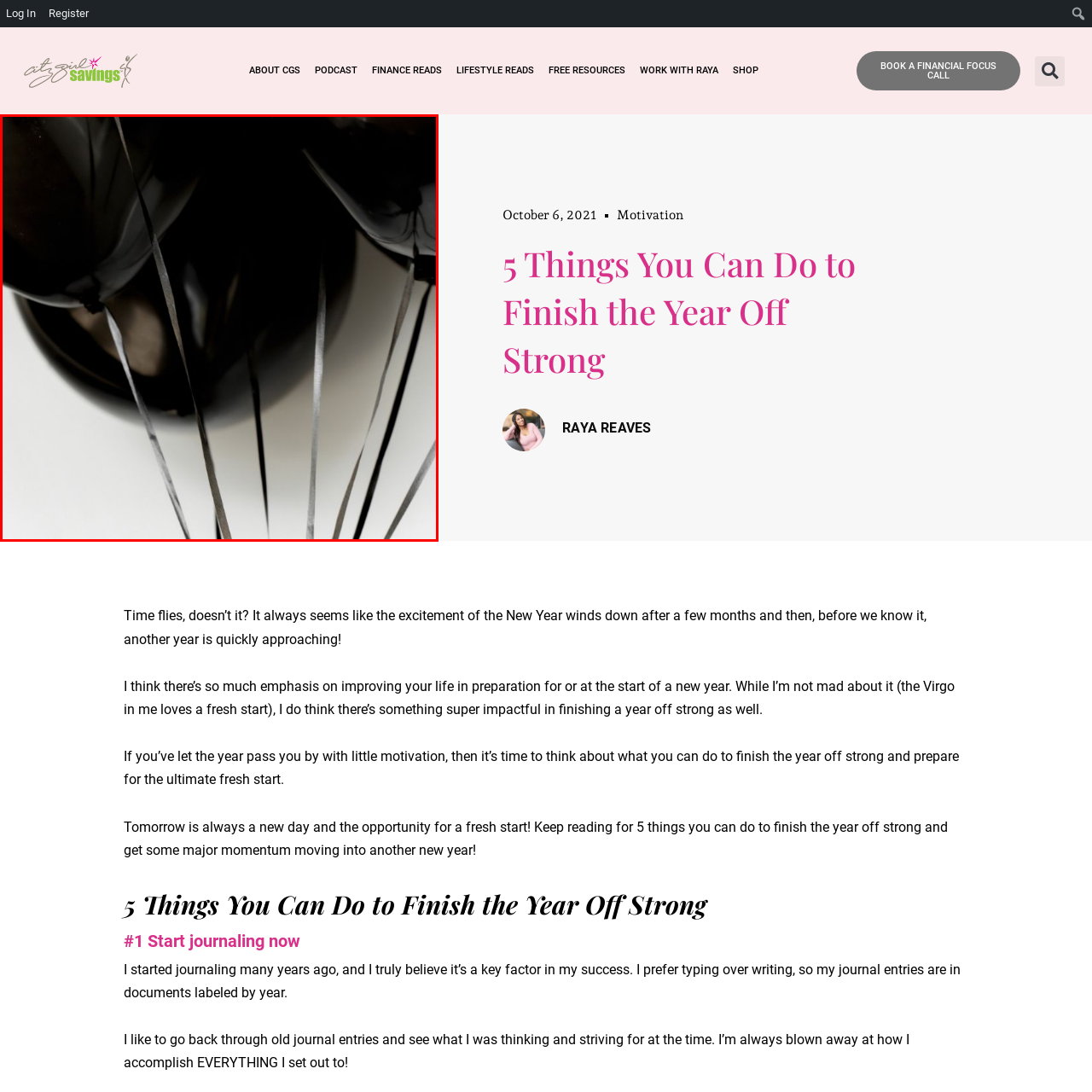Analyze the picture within the red frame, What is the overarching theme of the article? 
Provide a one-word or one-phrase response.

self-improvement and motivation